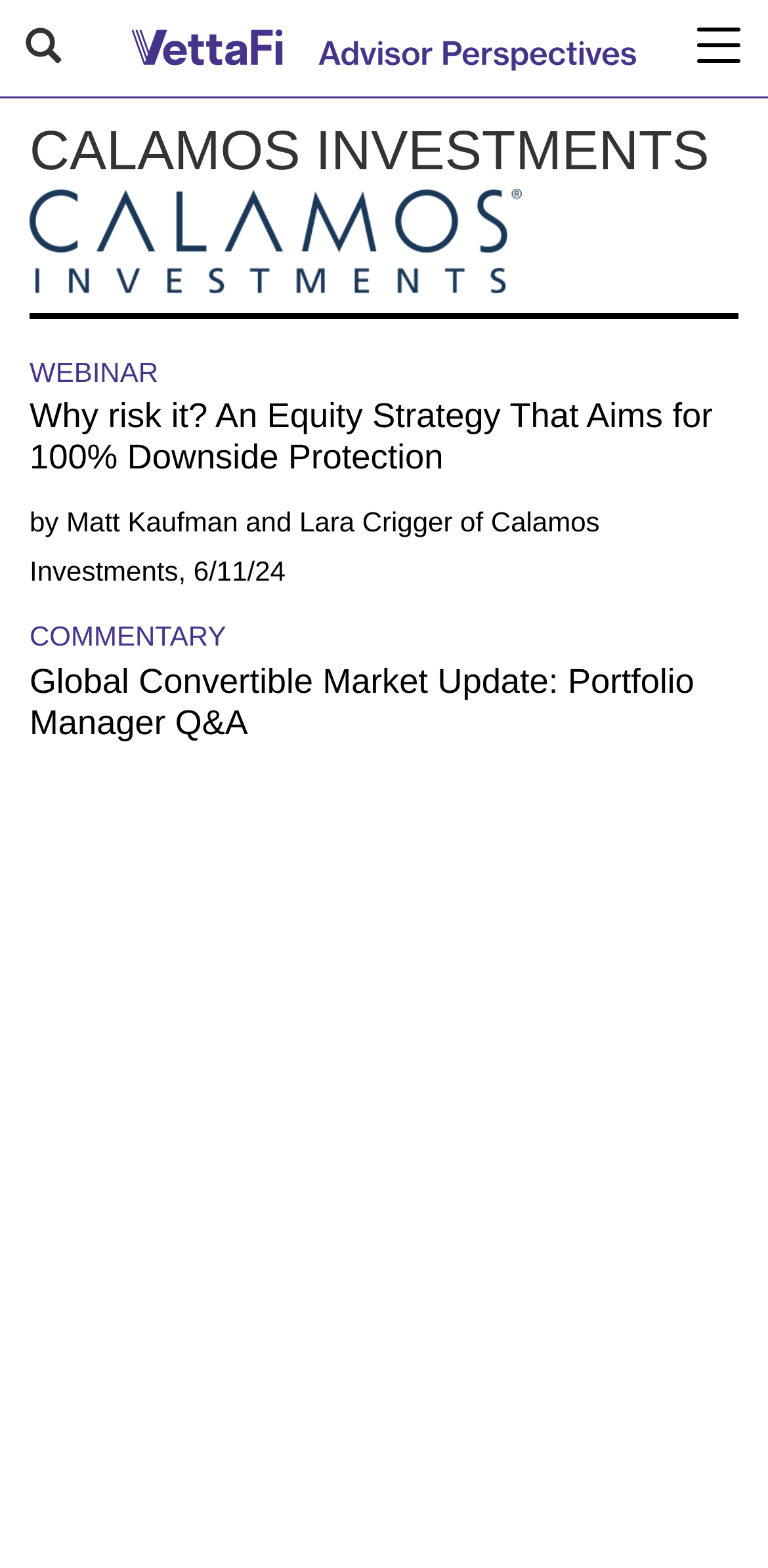Give the bounding box coordinates for the element described by: "parent_node: Toggle navigation".

[0.013, 0.006, 0.1, 0.053]